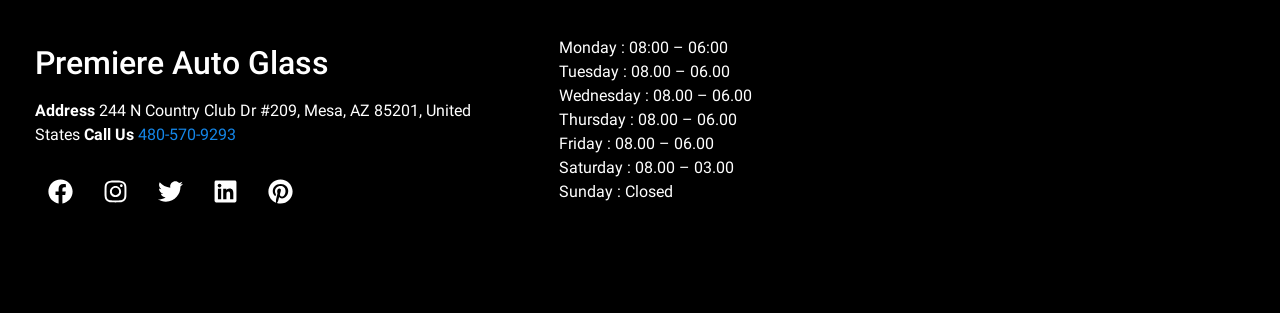Using a single word or phrase, answer the following question: 
What is the rating of the business?

BBB A+